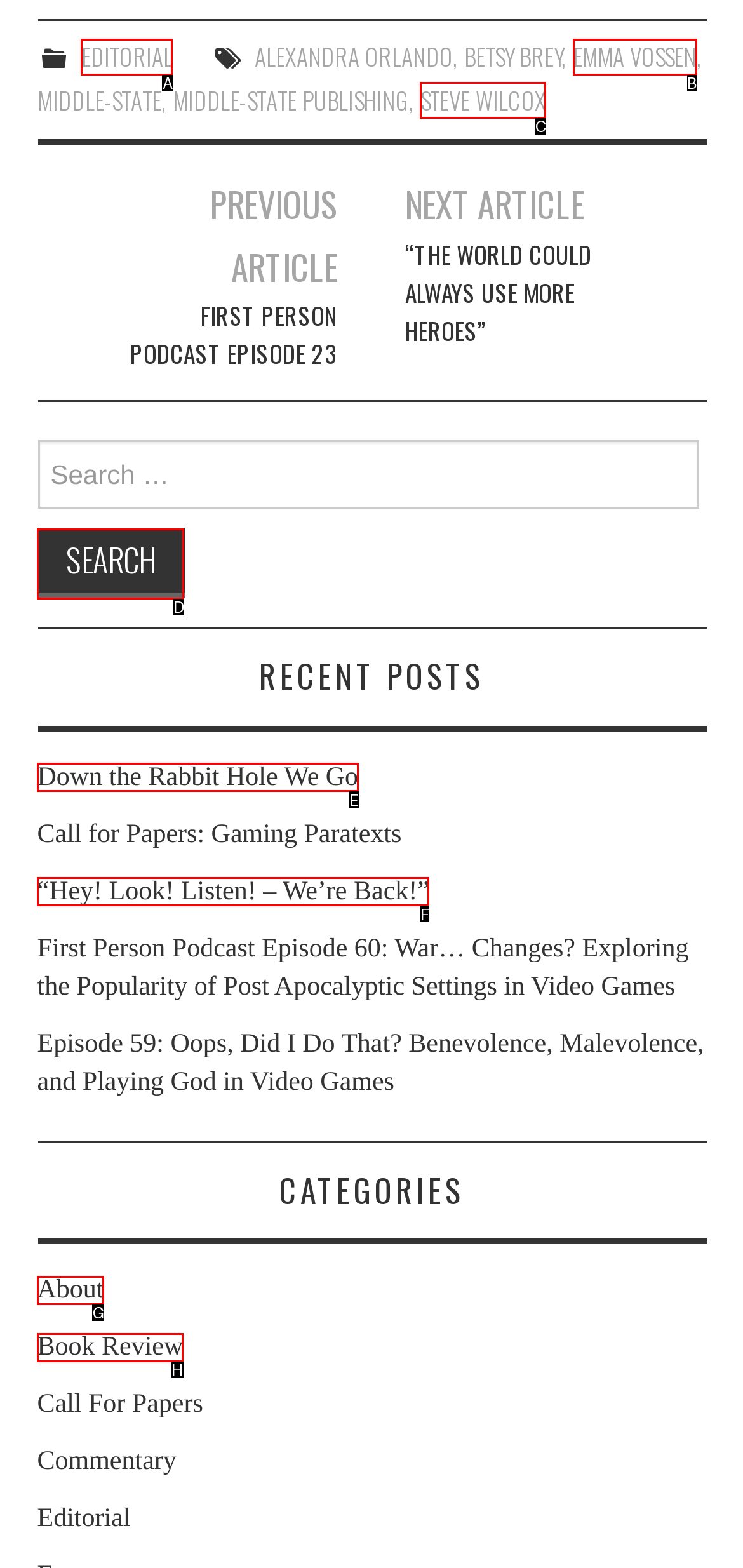Determine which letter corresponds to the UI element to click for this task: Explore the category 'About'
Respond with the letter from the available options.

G